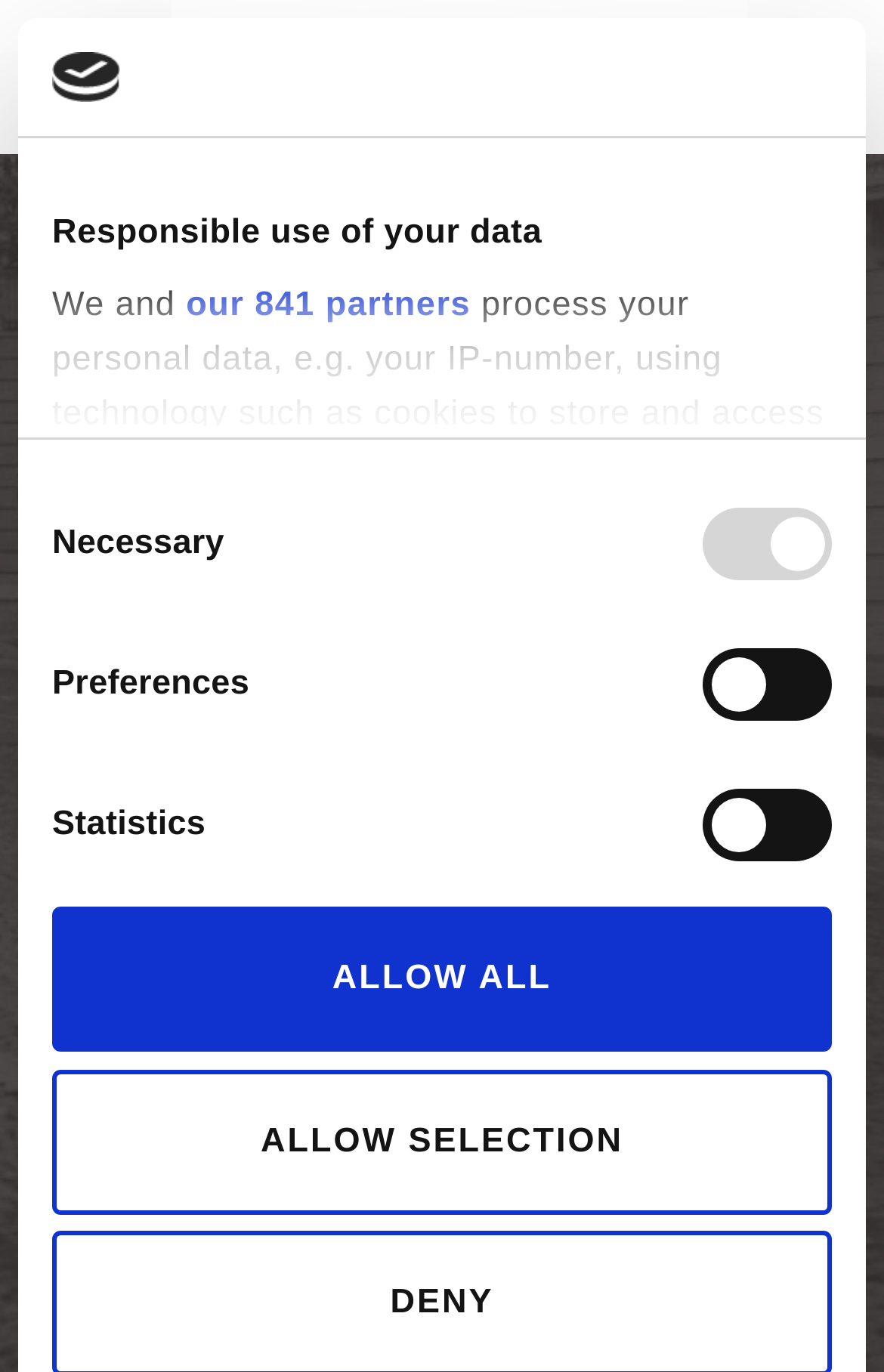Please provide the bounding box coordinates in the format (top-left x, top-left y, bottom-right x, bottom-right y). Remember, all values are floating point numbers between 0 and 1. What is the bounding box coordinate of the region described as: our 841 partners

[0.21, 0.208, 0.532, 0.236]